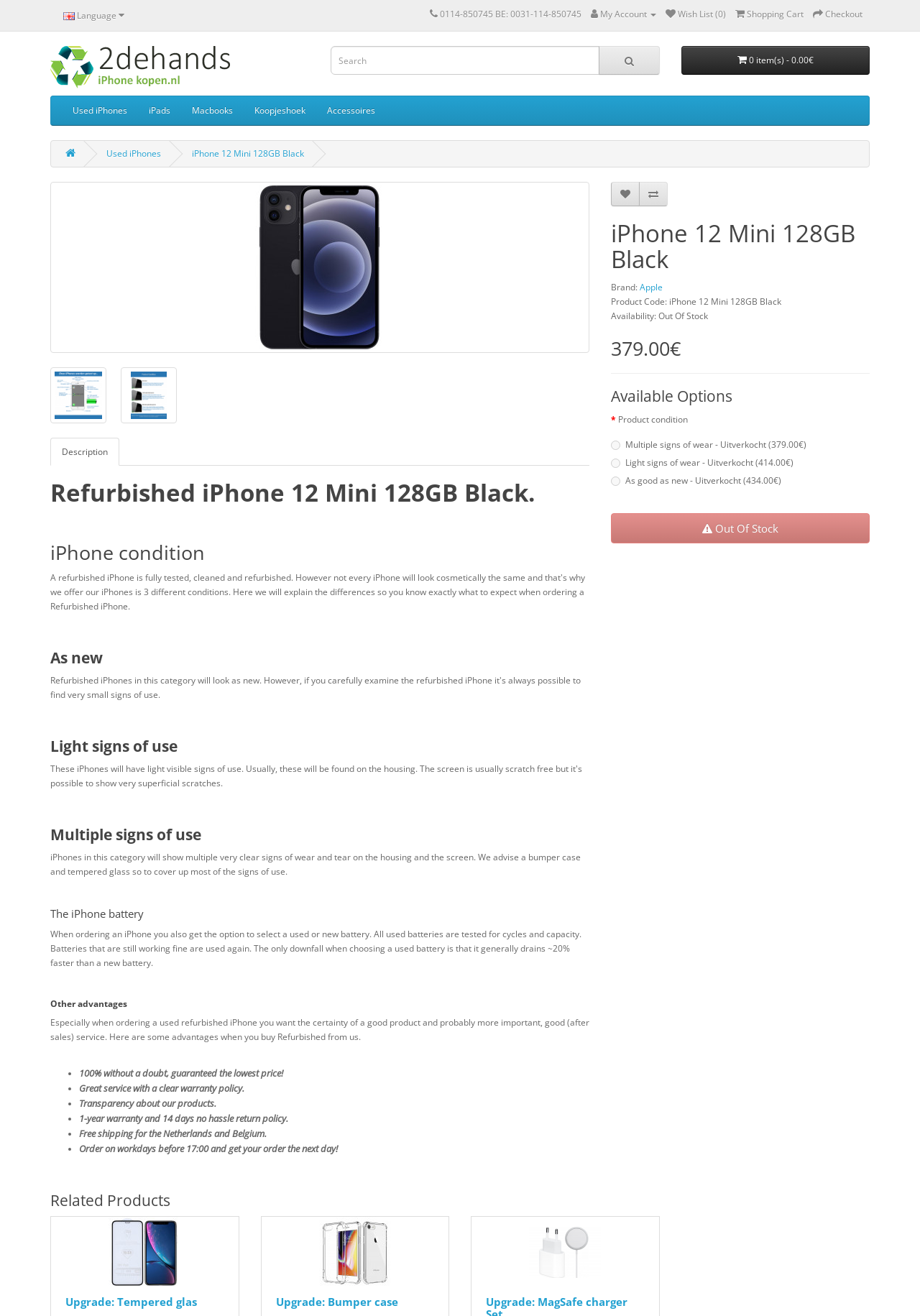What is the brand of the iPhone?
Observe the image and answer the question with a one-word or short phrase response.

Apple